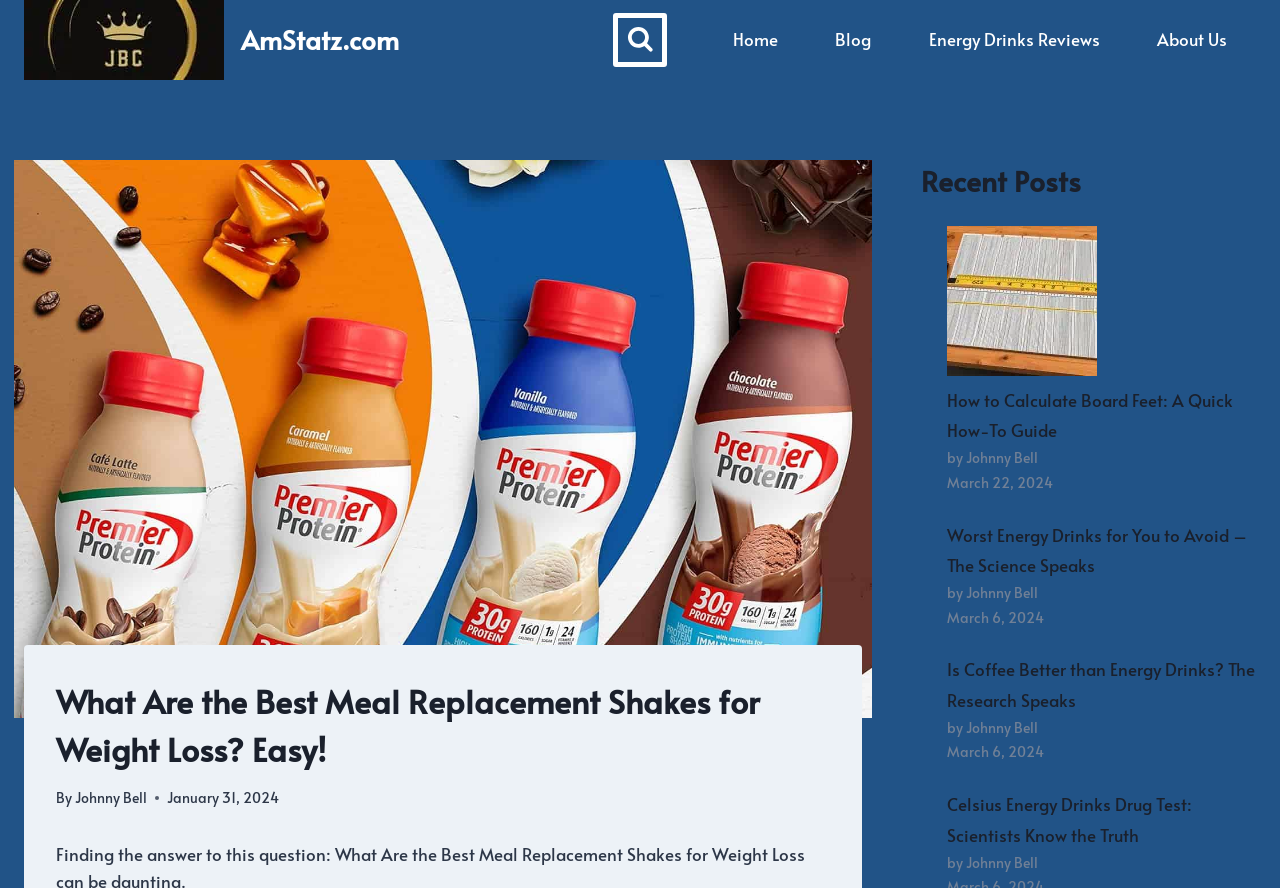How many recent posts are listed on the webpage?
Analyze the image and deliver a detailed answer to the question.

The answer can be found by counting the number of recent posts listed on the webpage, which are 5 in total.